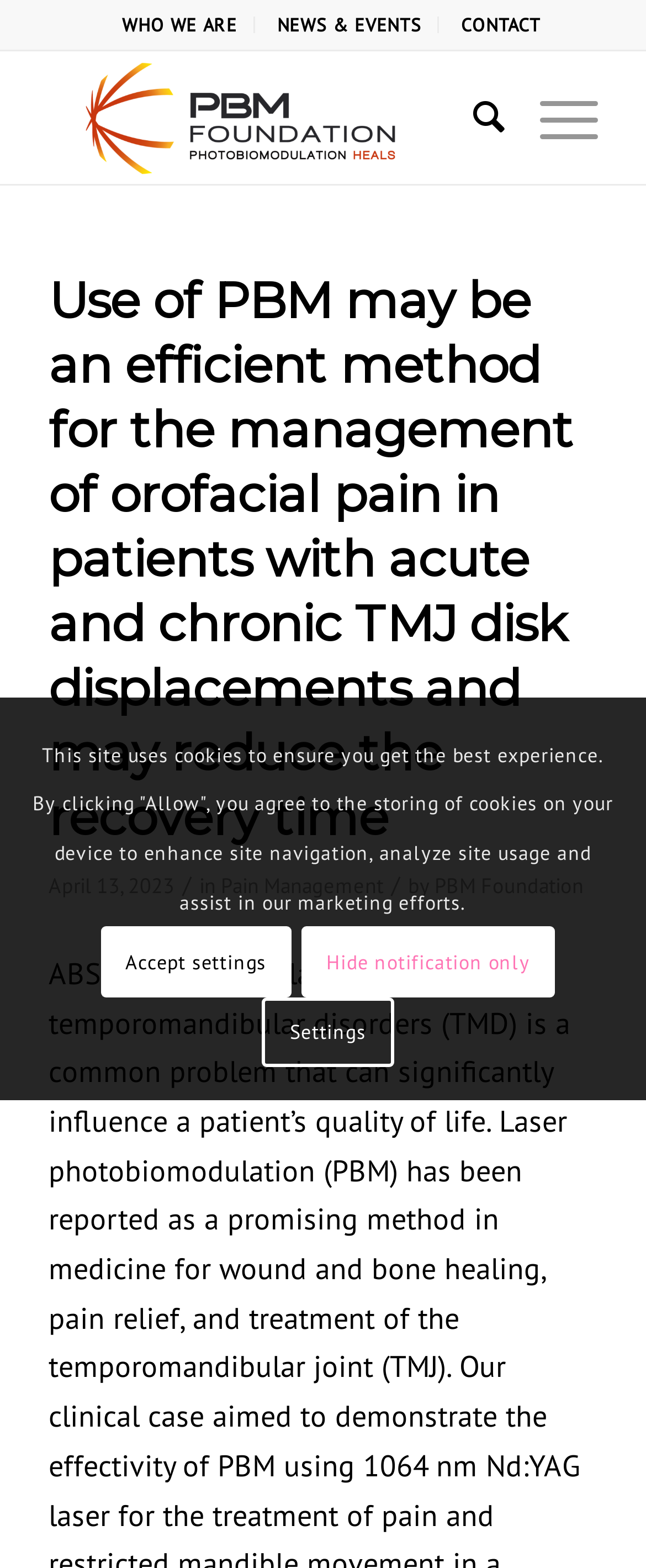Using the description "Menu Menu", locate and provide the bounding box of the UI element.

[0.784, 0.033, 0.925, 0.117]